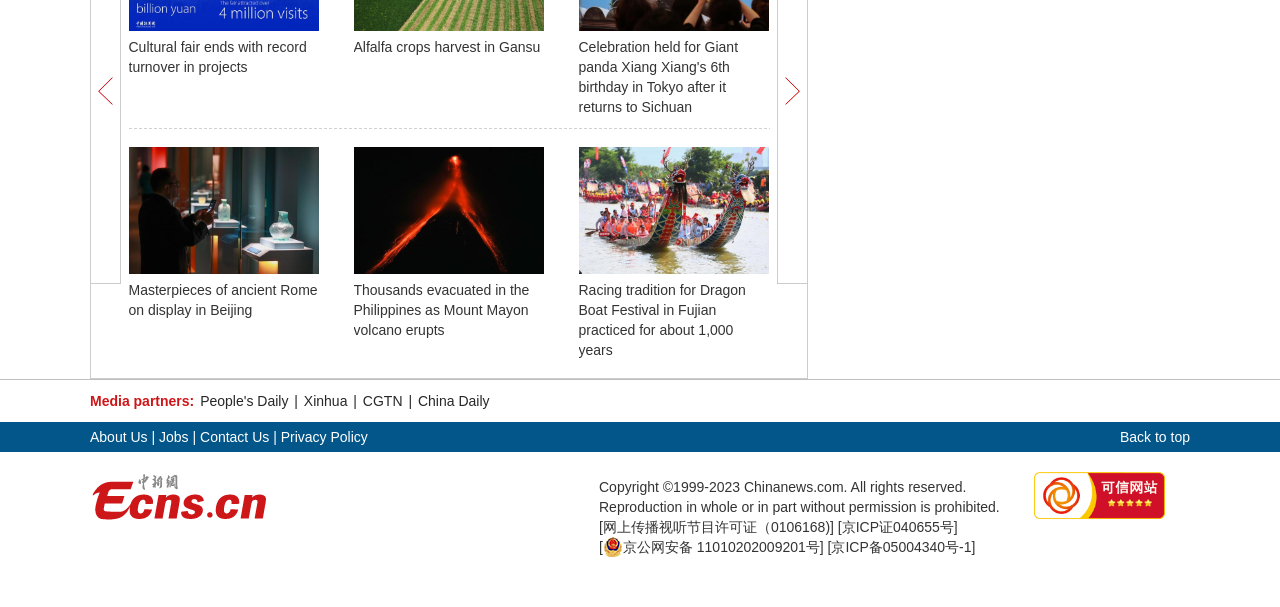Locate the bounding box coordinates of the clickable part needed for the task: "Read news about Cultural fair".

[0.1, 0.023, 0.249, 0.046]